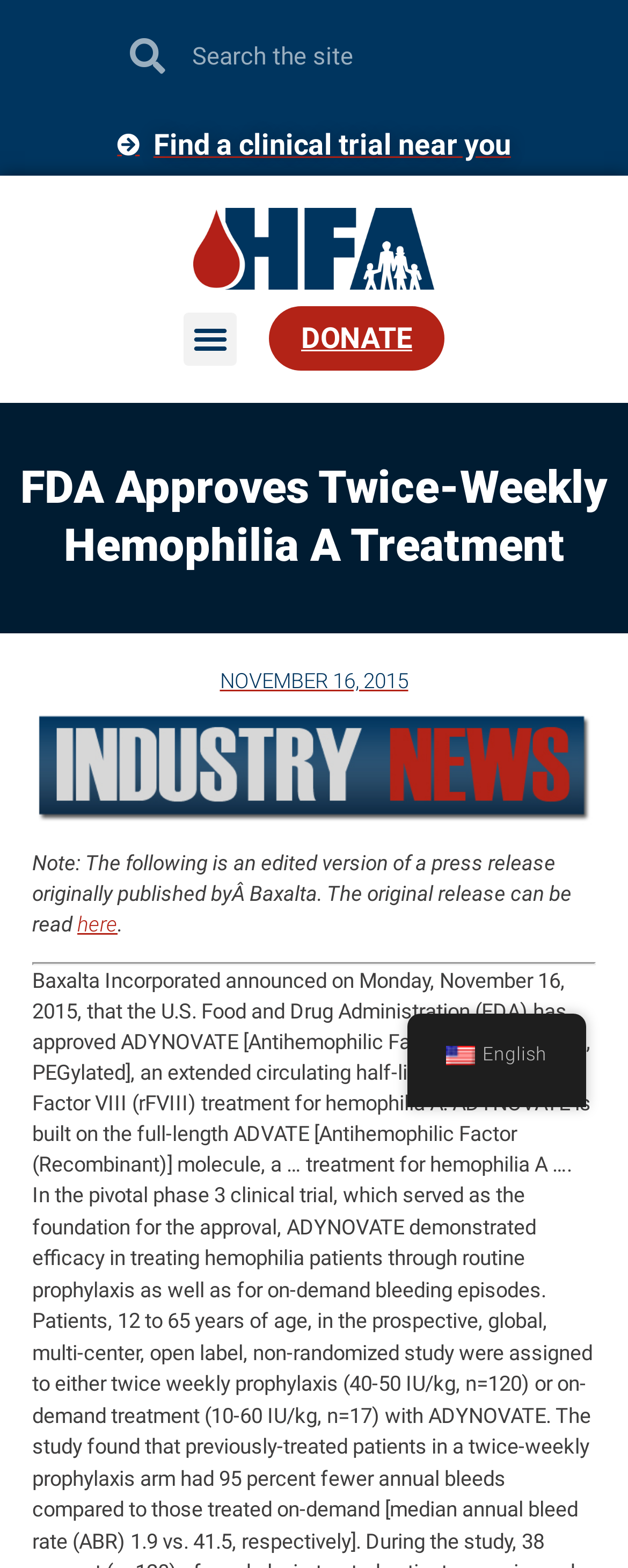Find the bounding box coordinates of the element to click in order to complete this instruction: "Find a clinical trial near you". The bounding box coordinates must be four float numbers between 0 and 1, denoted as [left, top, right, bottom].

[0.187, 0.082, 0.813, 0.102]